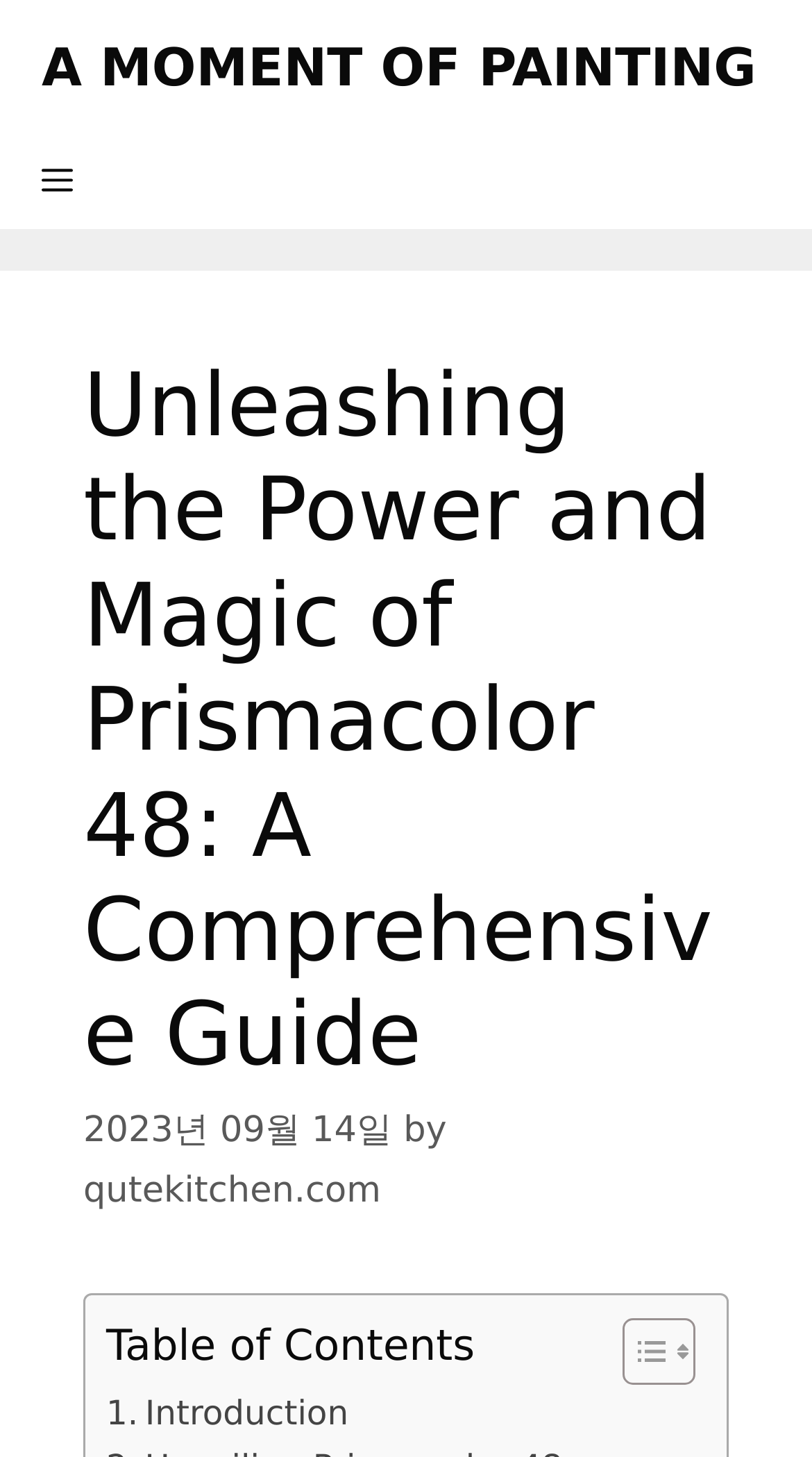Please provide a comprehensive answer to the question based on the screenshot: What is the date of the article?

I found the date of the article by looking at the time element in the header section, which contains the text '2023년 09월 14일'.